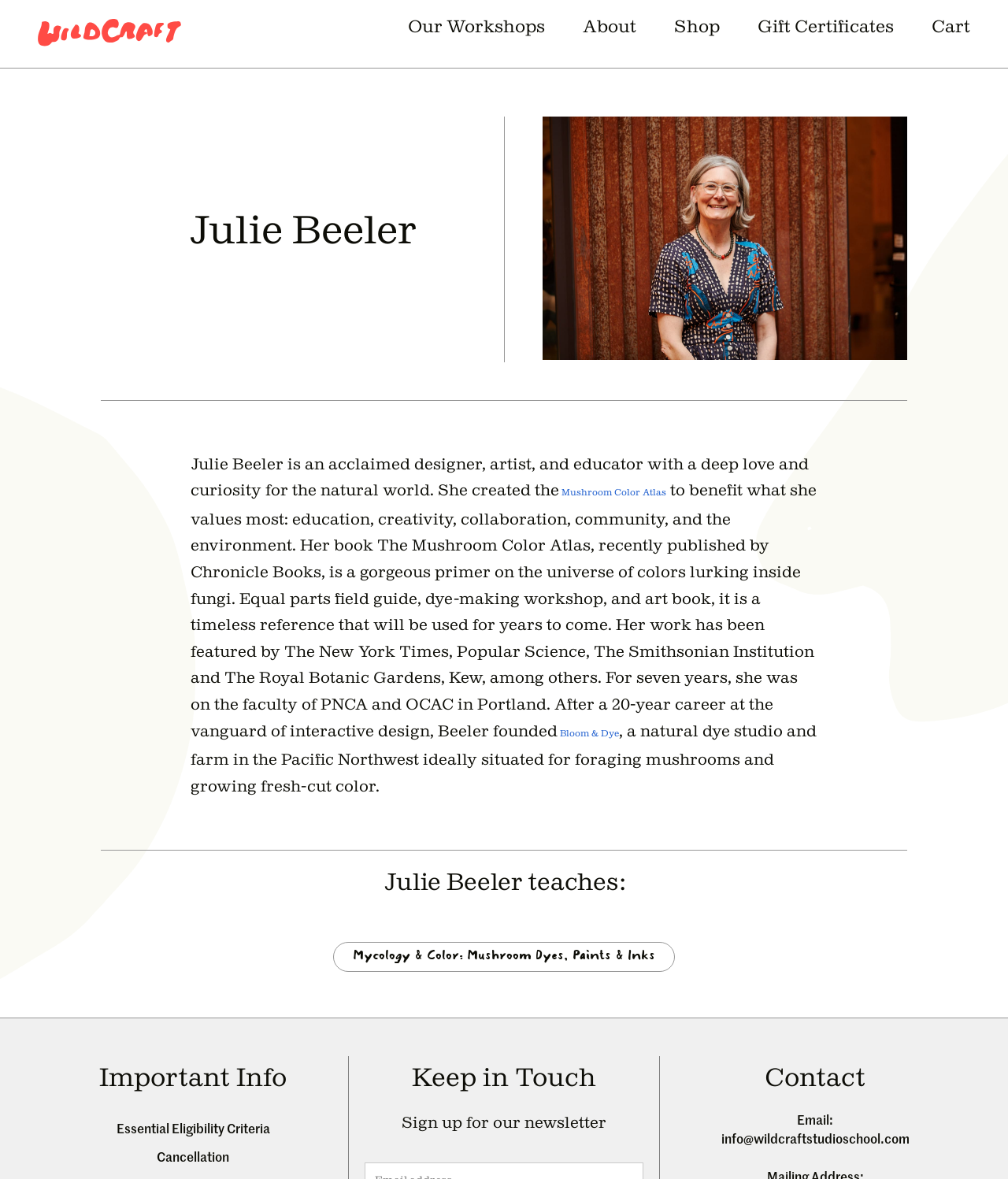Determine the bounding box for the UI element that matches this description: "Shop".

[0.669, 0.013, 0.714, 0.031]